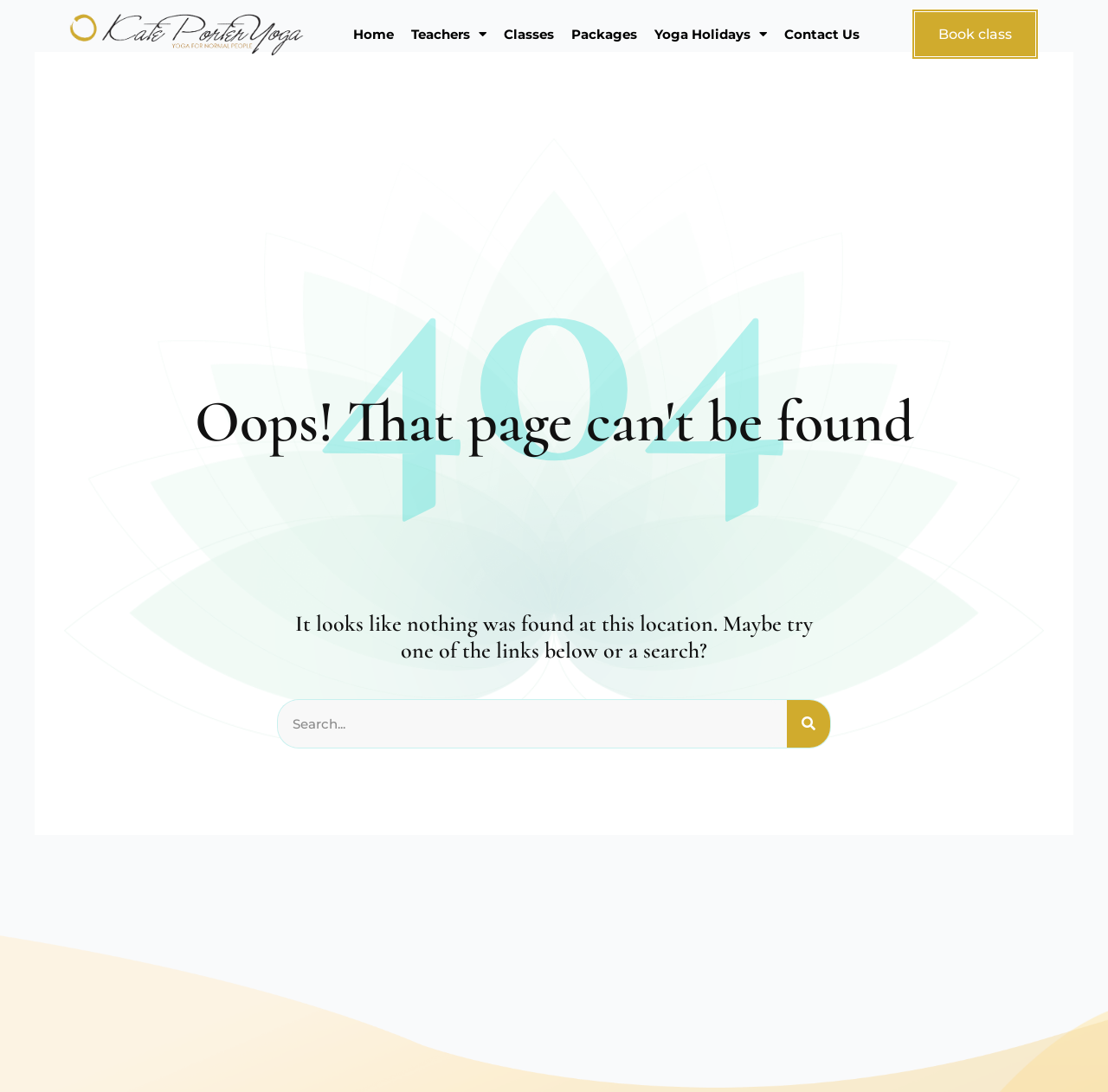Please provide a one-word or phrase answer to the question: 
What action can be taken from the 'Book class' link?

Book a class